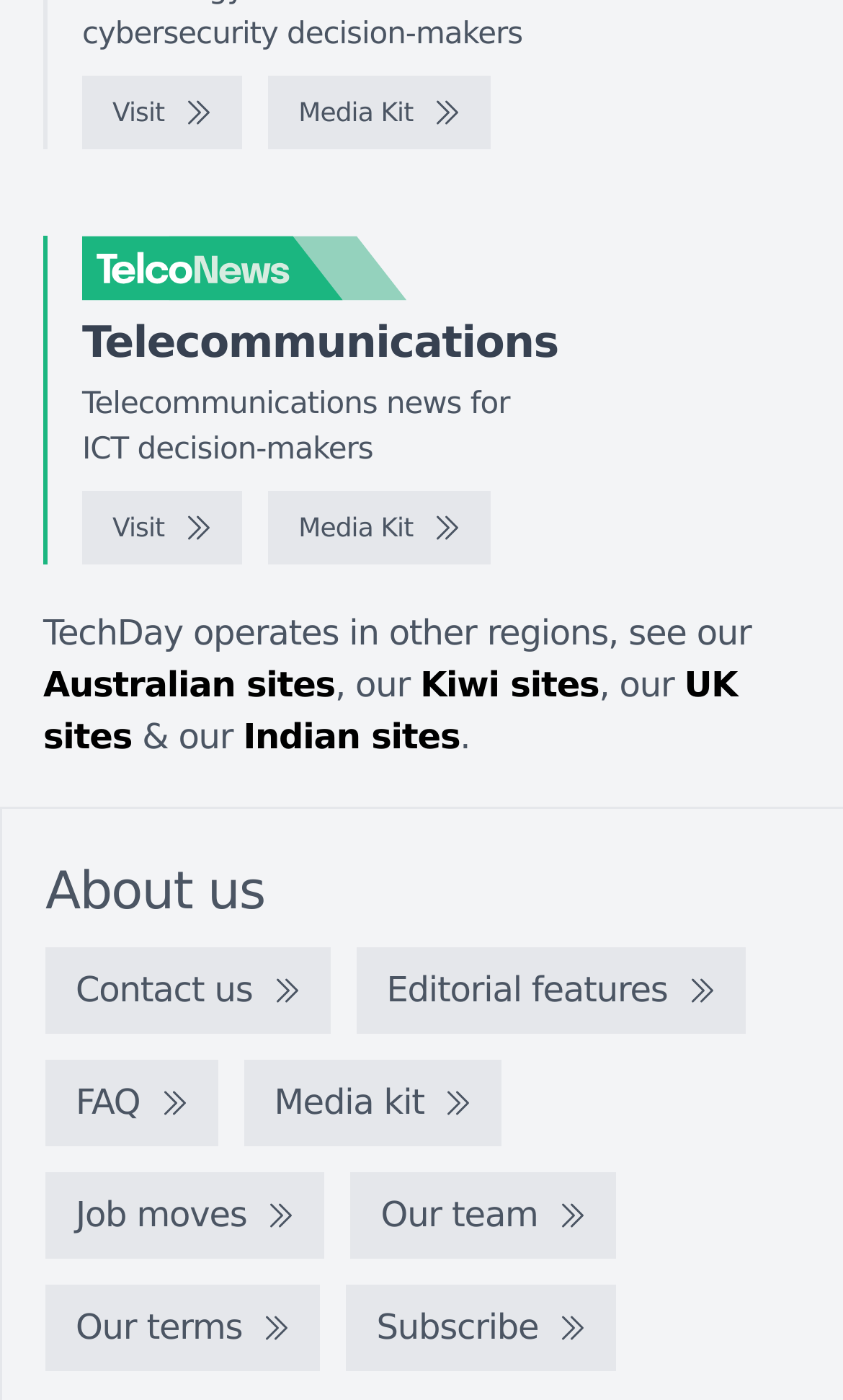Provide a brief response to the question using a single word or phrase: 
What is the purpose of the 'Media Kit' link?

To access media kit